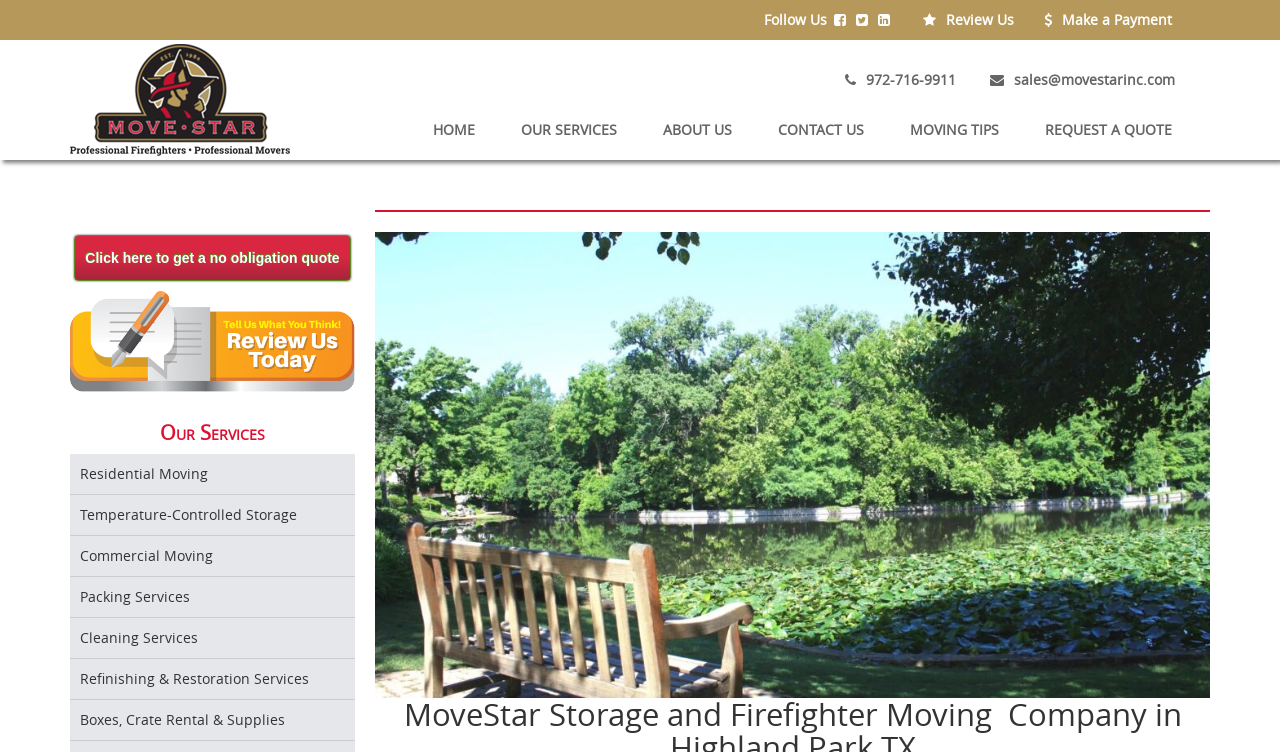Provide a thorough description of this webpage.

The webpage is about Movestar Inc., a moving and storage company located in Highland Park, TX. At the top, there is a row of social media links, including Facebook, Twitter, and Instagram, followed by a "Review Us" link and a "Make a Payment" link. 

To the left of the social media links, there is a responsive image, which is likely the company's logo. Below the social media links, there is a row of navigation links, including "HOME", "OUR SERVICES", "ABOUT US", "CONTACT US", "MOVING TIPS", and "REQUEST A QUOTE". 

On the left side of the page, there is a call-to-action link to get a no-obligation quote. Below that, there is a "Review Us" link with an accompanying image that says "Leave Us a Review". 

The main content of the page is headed by an "Our Services" section, which lists various services offered by the company, including residential moving, temperature-controlled storage, commercial moving, packing services, cleaning services, refinishing and restoration services, and boxes, crate rental, and supplies. 

In the middle of the page, there is a section that describes the company as a storage and firefighter moving company in Highland Park, TX, accompanied by an image.